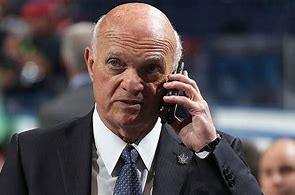Answer the following query with a single word or phrase:
What is the man doing?

Speaking on a cell phone